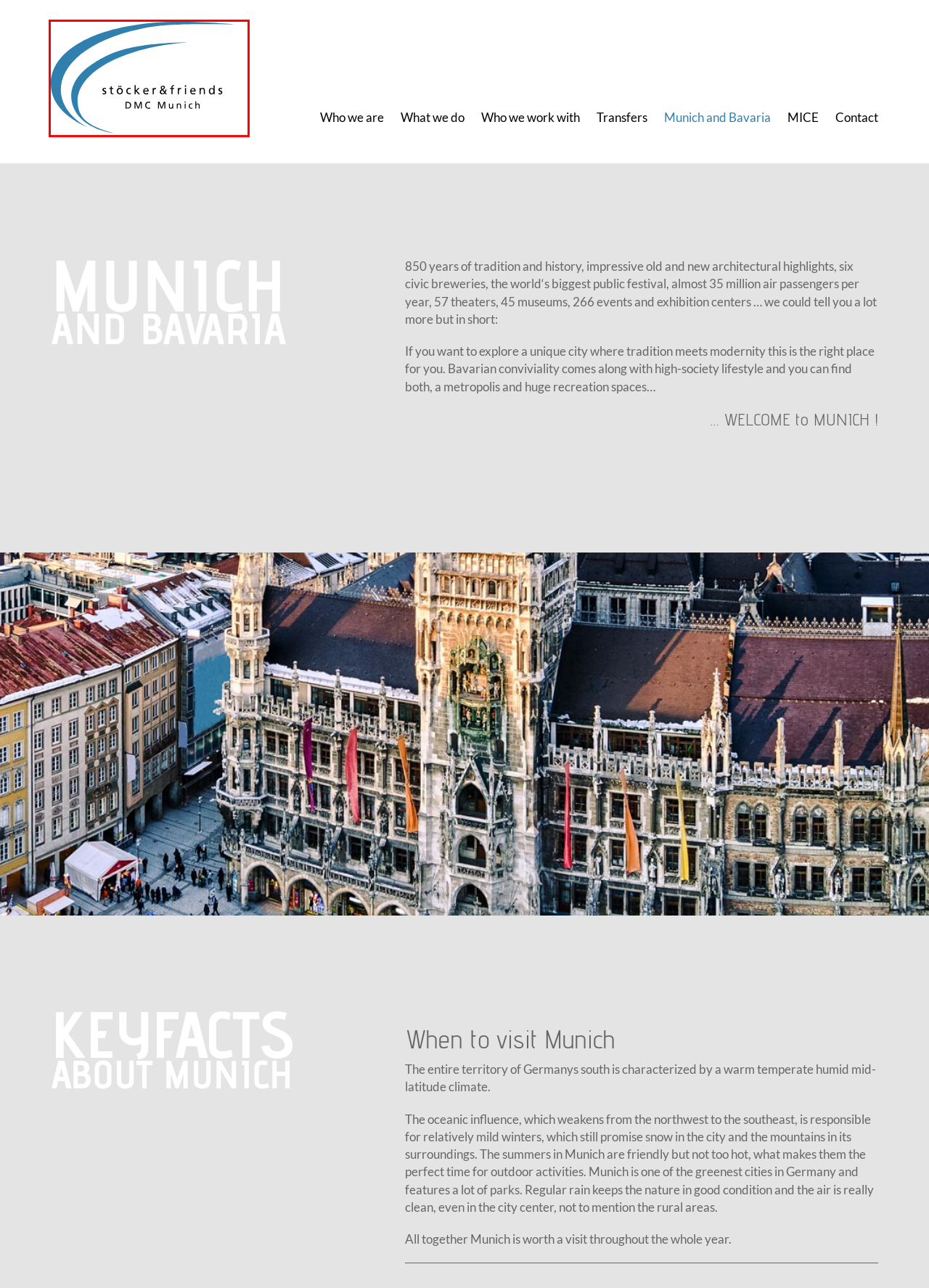Given a screenshot of a webpage with a red bounding box, please pick the webpage description that best fits the new webpage after clicking the element inside the bounding box. Here are the candidates:
A. Transfers |  DMC Munich | Bavaria | Germany
B. Who we work with |  DMC Munich | Bavaria | Germany
C. Who we are |  DMC Munich | Bavaria | Germany
D. DMC Hamburg – the leading Destination Management Company in Hamburg & Environs
E. Contact |  DMC Munich | Bavaria | Germany
F. What we do |  DMC Munich | Bavaria | Germany
G. DMC Munich | Bavaria | Germany
H. MICE |  DMC Munich | Bavaria | Germany

G